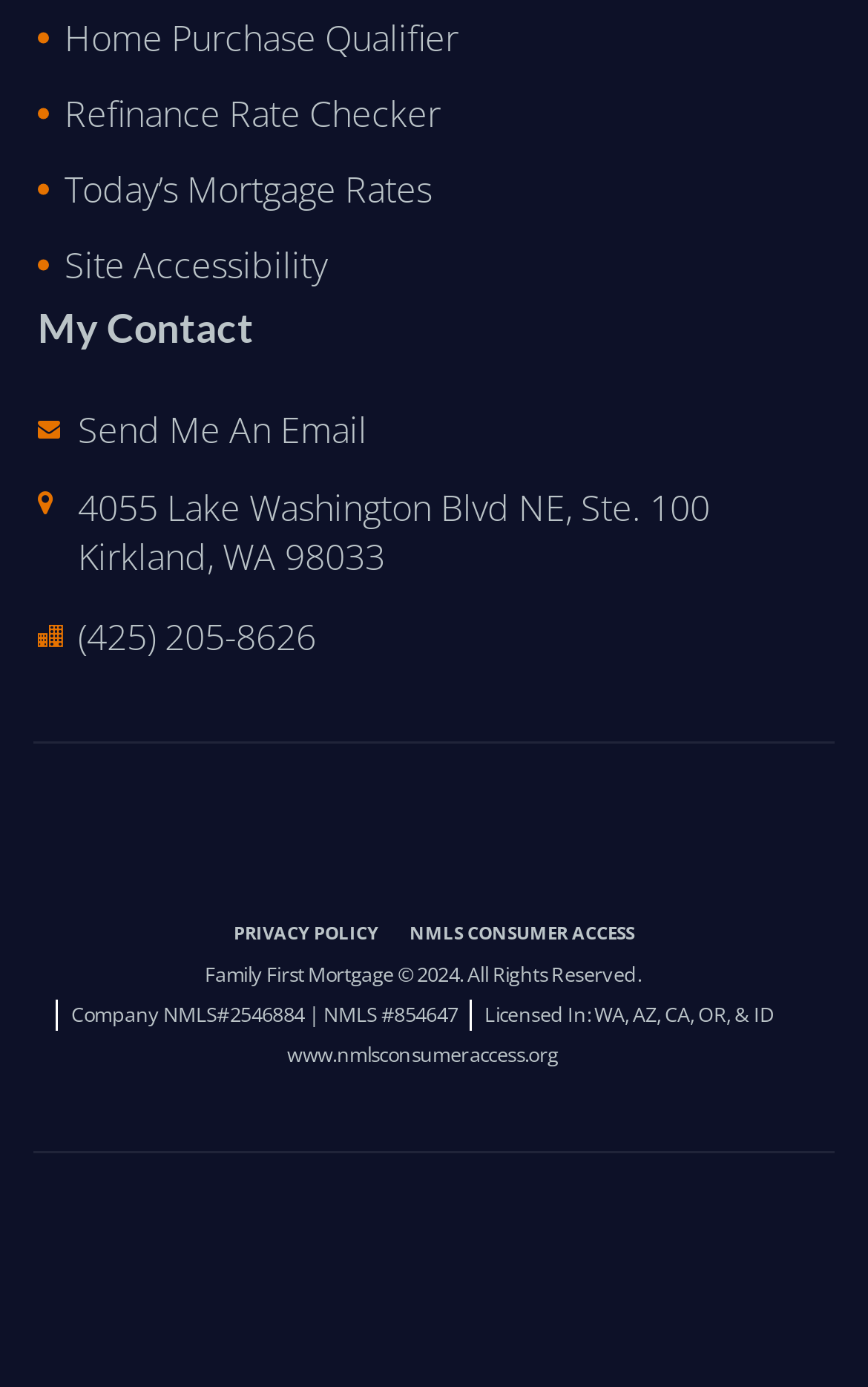What is the company name mentioned on the webpage?
Give a detailed explanation using the information visible in the image.

I found the company name 'Family First Mortgage' in the StaticText element with bounding box coordinates [0.236, 0.692, 0.738, 0.712] which contains the copyright information.